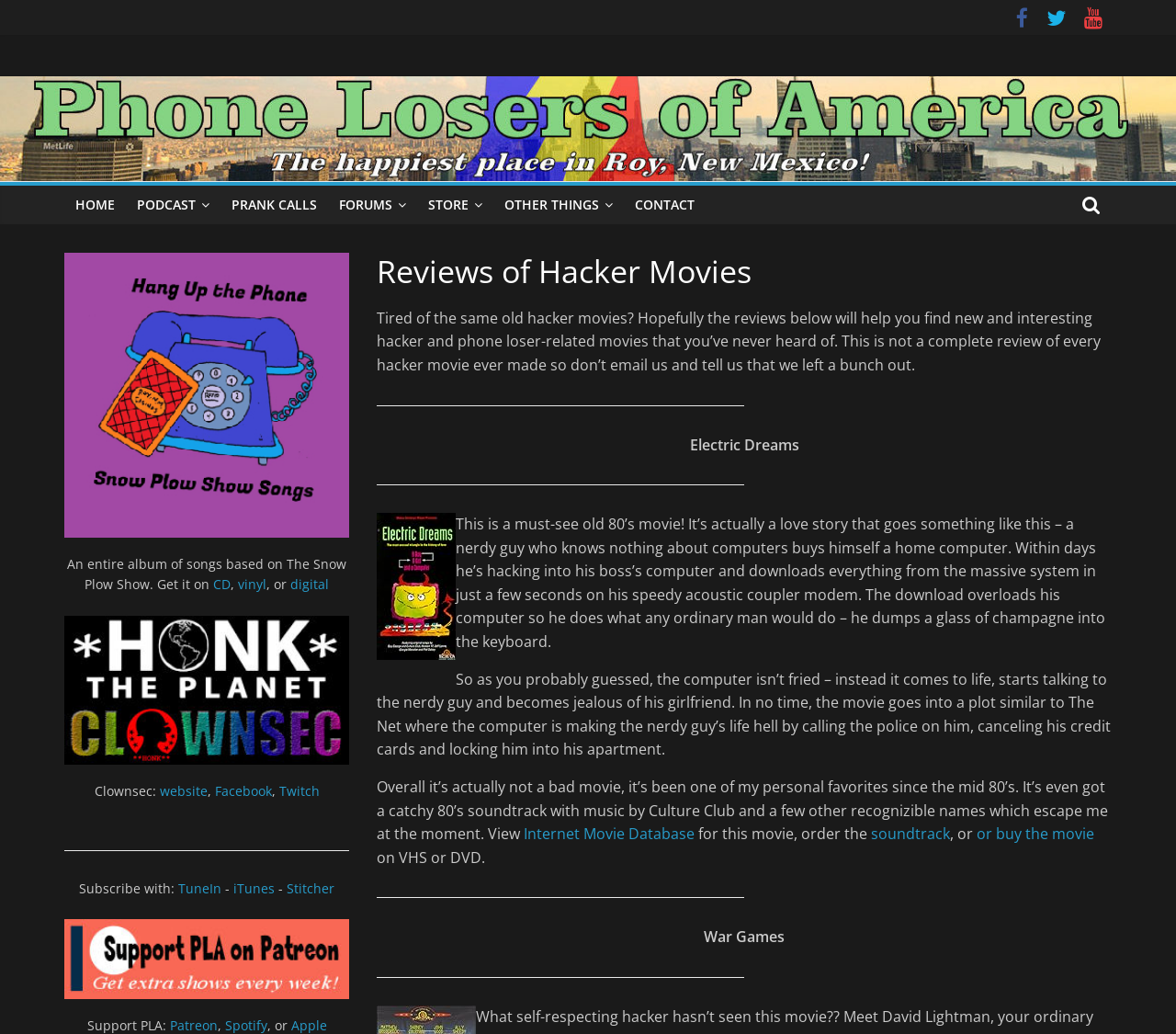What is the name of the album mentioned at the bottom of the webpage?
Based on the screenshot, provide your answer in one word or phrase.

The Snow Plow Show